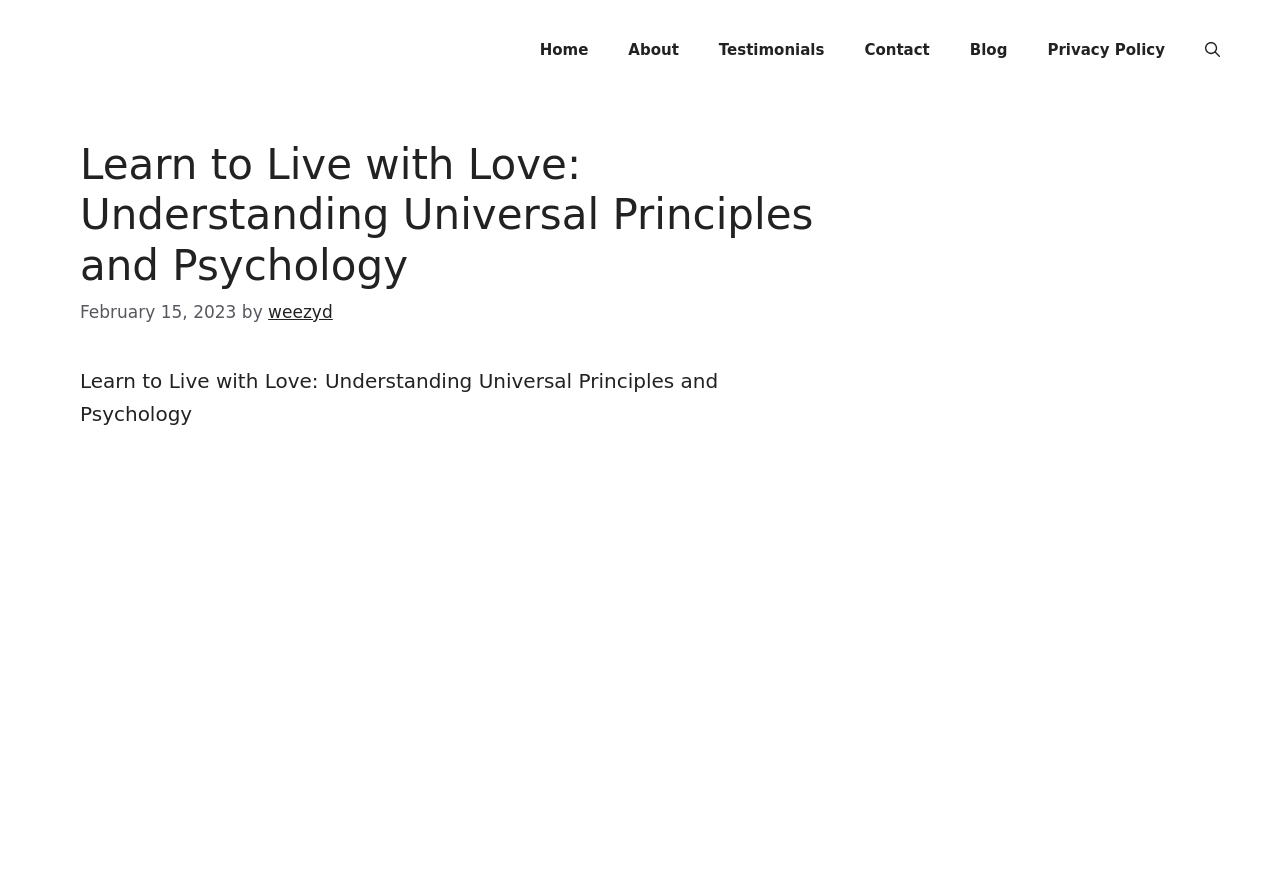Please identify the bounding box coordinates of the clickable region that I should interact with to perform the following instruction: "Click on 'BATHROOM REMODEL'". The coordinates should be expressed as four float numbers between 0 and 1, i.e., [left, top, right, bottom].

None